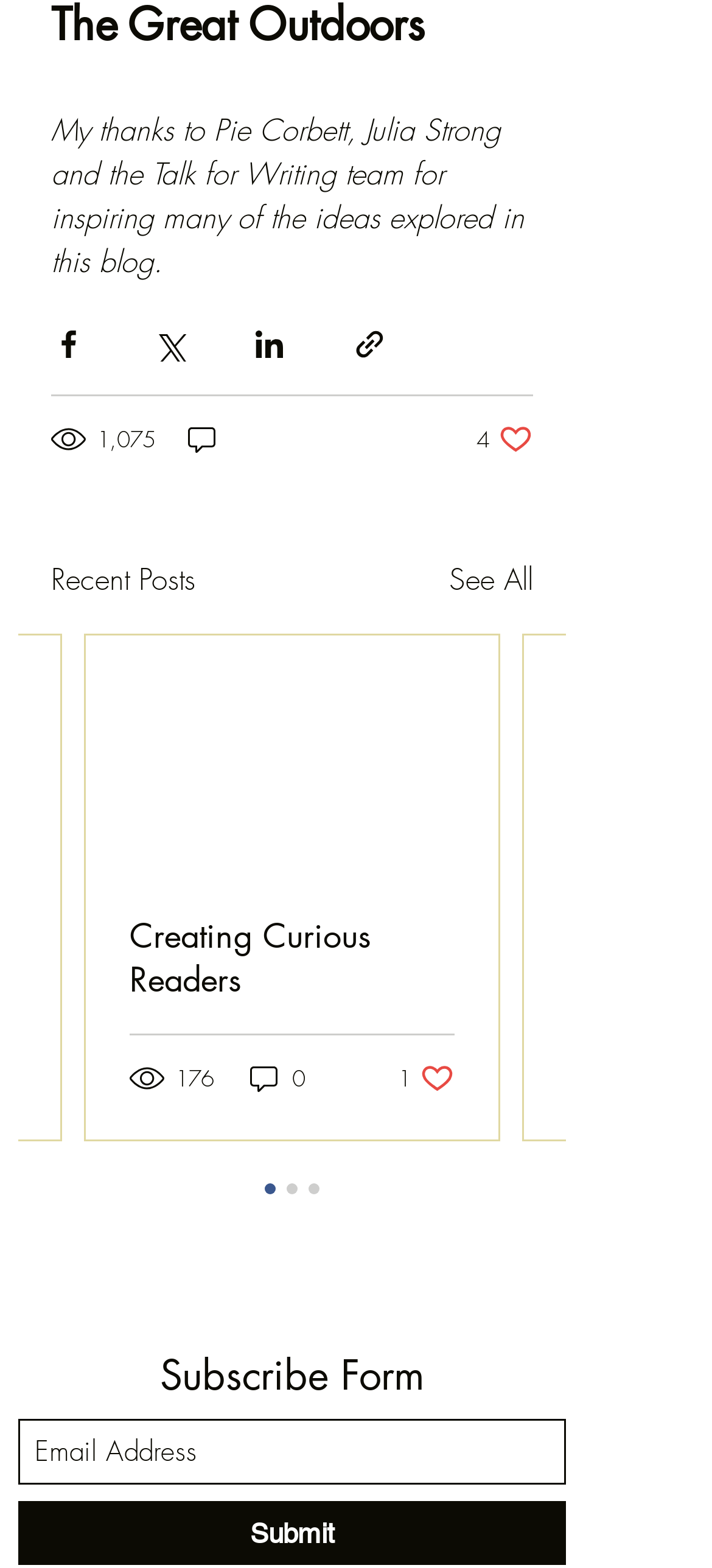Pinpoint the bounding box coordinates of the element you need to click to execute the following instruction: "Share via Facebook". The bounding box should be represented by four float numbers between 0 and 1, in the format [left, top, right, bottom].

[0.072, 0.209, 0.121, 0.231]